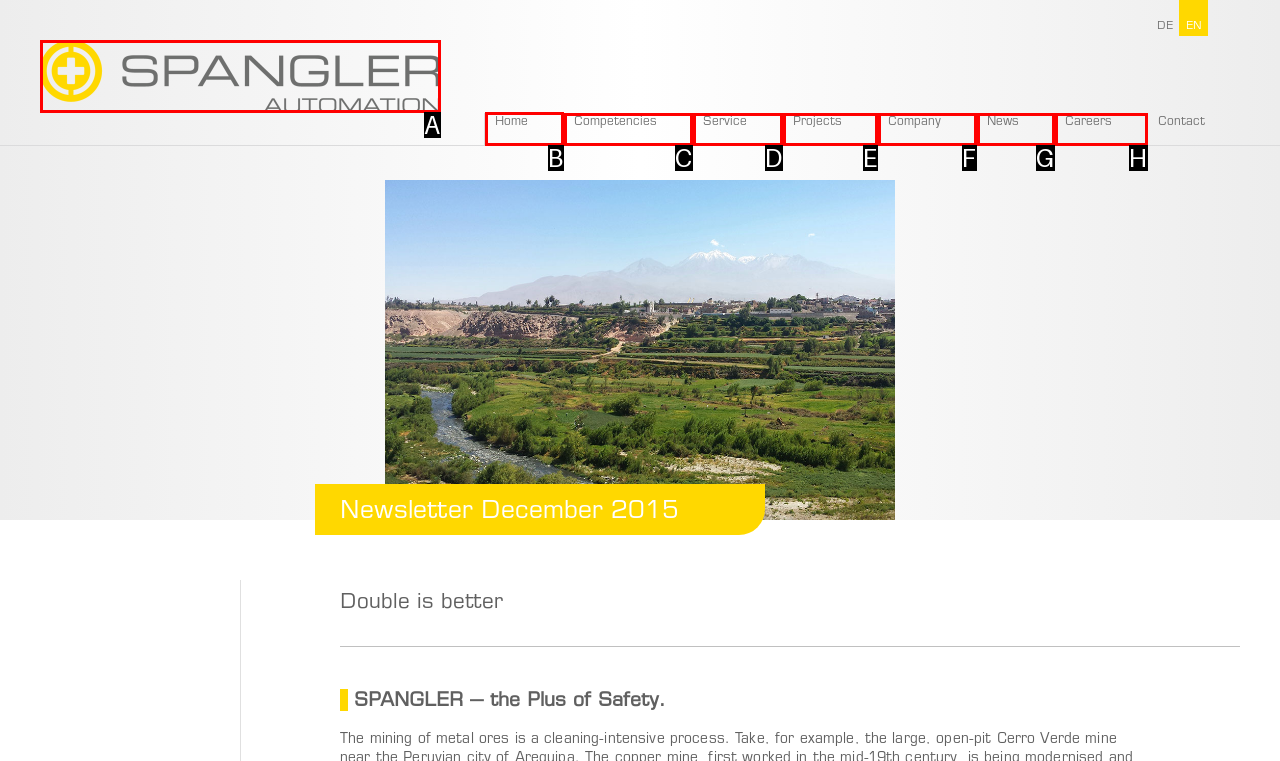For the instruction: go to home page, which HTML element should be clicked?
Respond with the letter of the appropriate option from the choices given.

B